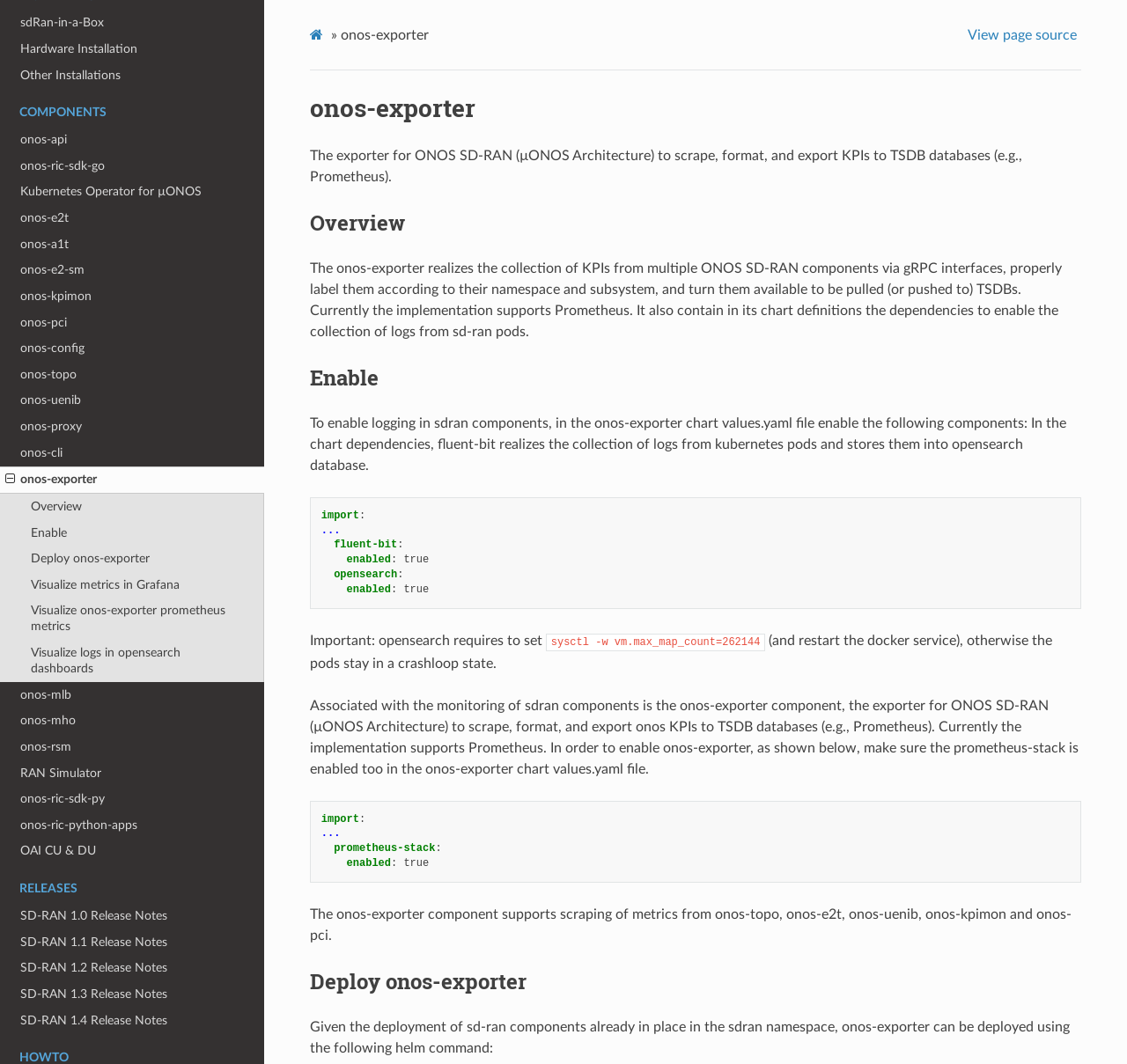Pinpoint the bounding box coordinates of the area that should be clicked to complete the following instruction: "Share this book". The coordinates must be given as four float numbers between 0 and 1, i.e., [left, top, right, bottom].

None